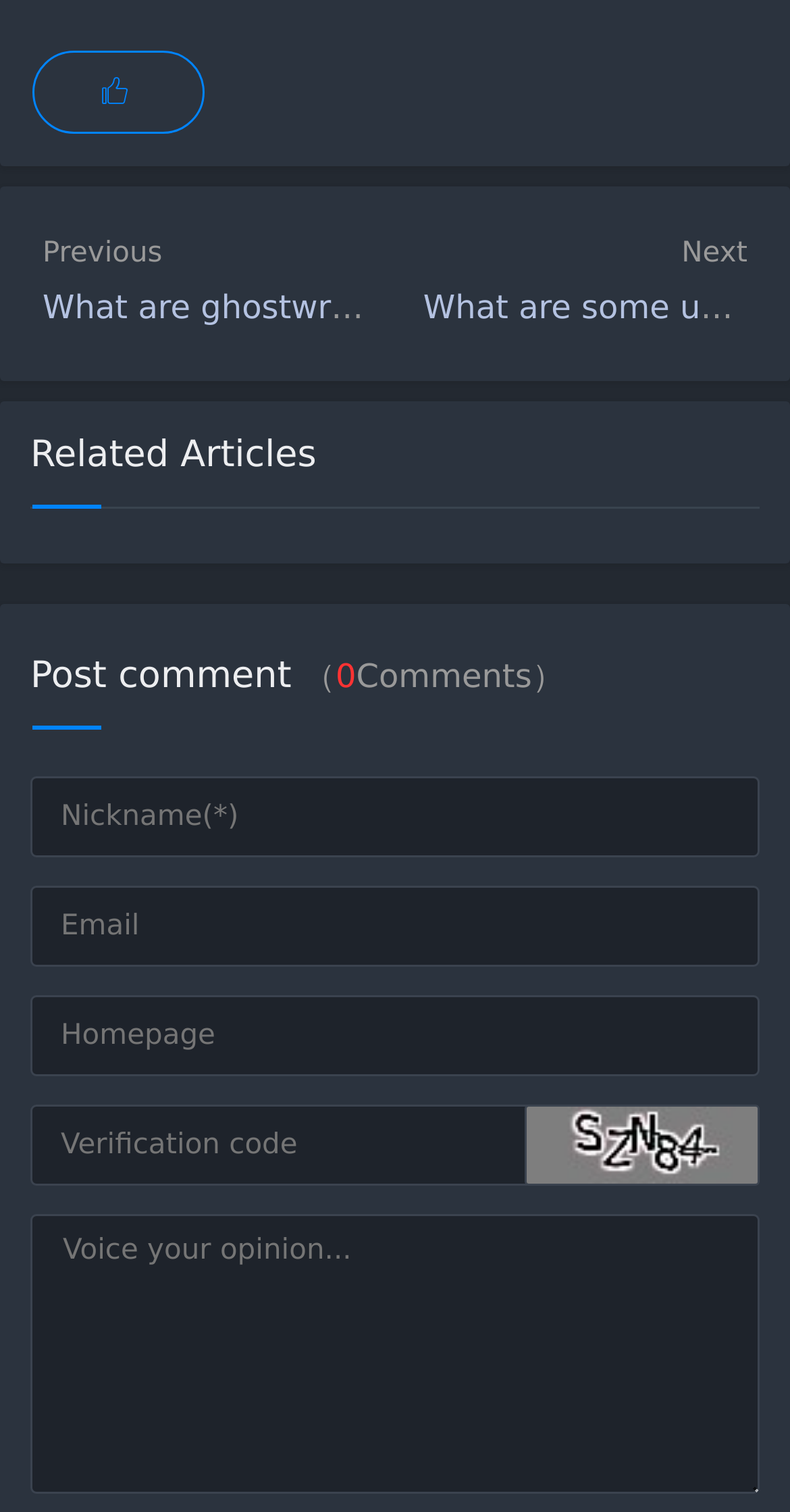Please find the bounding box coordinates (top-left x, top-left y, bottom-right x, bottom-right y) in the screenshot for the UI element described as follows: name="inpVerify" placeholder="Verification code"

[0.038, 0.731, 0.962, 0.784]